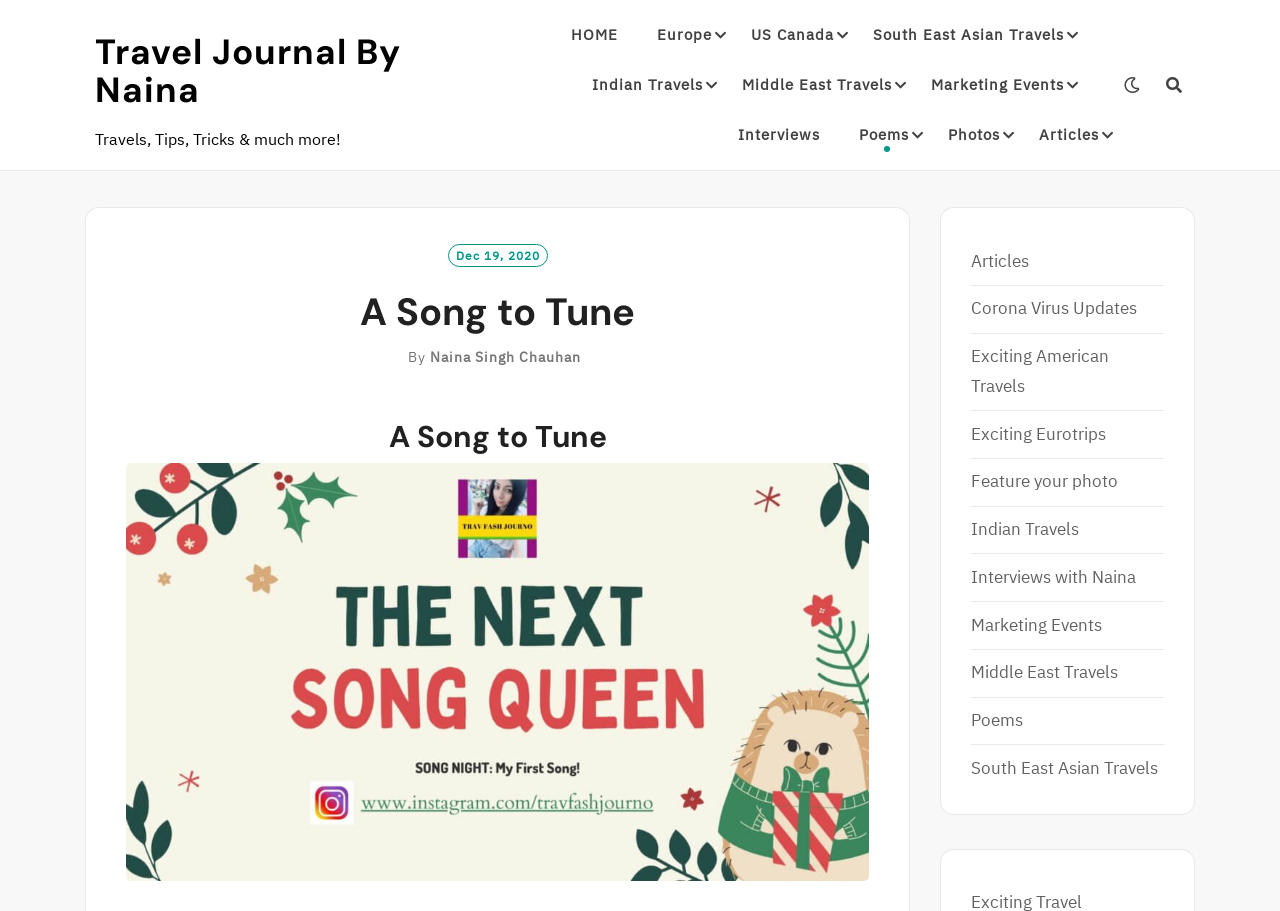Construct a comprehensive caption that outlines the webpage's structure and content.

This webpage is a travel journal by Naina, featuring various sections and links to different articles, poems, and photos. At the top, there is a heading "Travel Journal By Naina" with a link to the same, followed by a static text "Travels, Tips, Tricks & much more!".

Below this, there is a navigation menu with links to different categories, including "HOME", "Europe", "US Canada", "South East Asian Travels", "Indian Travels", "Middle East Travels", "Marketing Events", and "Interviews". These links are aligned horizontally and take up the top portion of the page.

Further down, there is a section dedicated to a song titled "A Song to Tune", which is written by Naina herself. This section has a heading "A Song to Tune" followed by the author's name "Naina Singh Chauhan". Below this, there is a figure containing an image related to the song.

On the right side of the page, there are more links to various articles, including "Articles", "Corona Virus Updates", "Exciting American Travels", "Exciting Eurotrips", "Feature your photo", "Indian Travels", "Interviews with Naina", "Marketing Events", "Middle East Travels", "Poems", and "South East Asian Travels". These links are stacked vertically and take up the right-hand side of the page.

At the top-right corner, there are two more links: a search icon and a link with a magnifying glass icon.